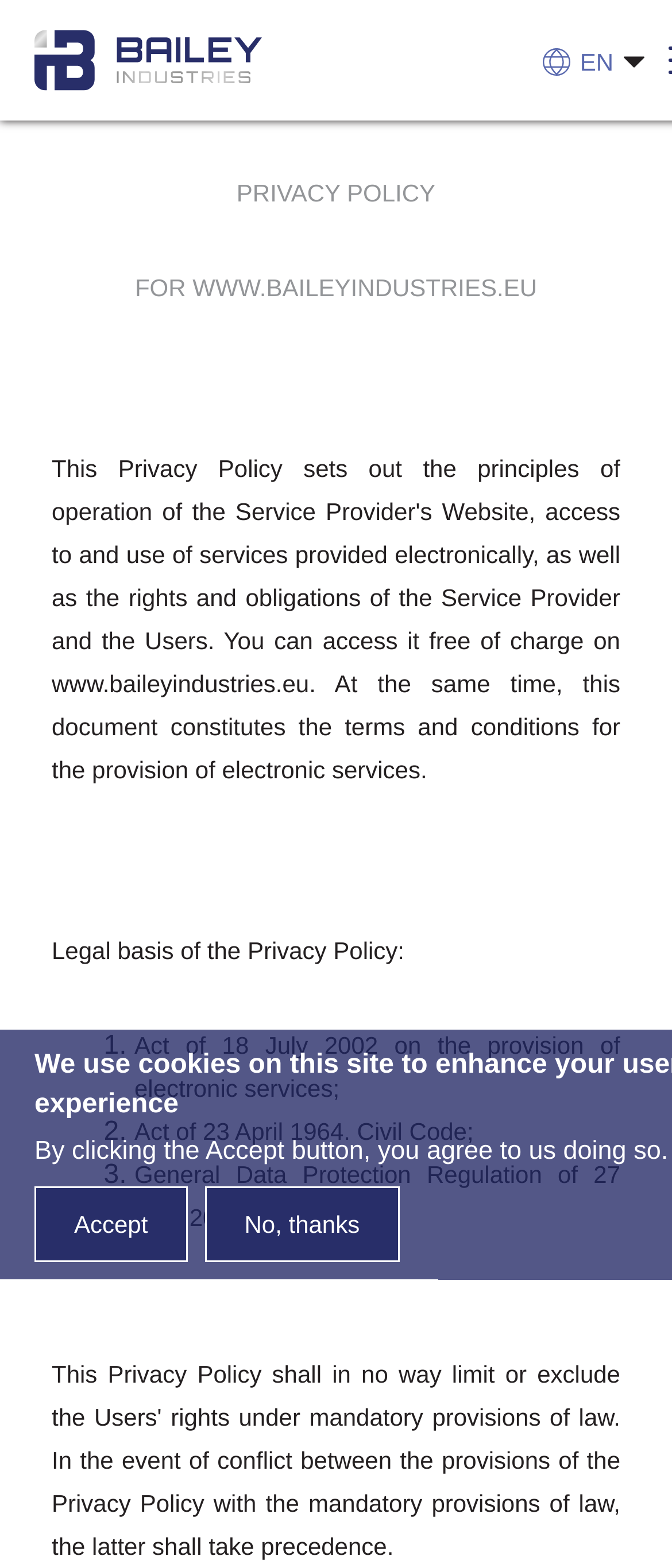What is the purpose of the Accept button?
Provide a detailed answer to the question using information from the image.

The purpose of the Accept button is to agree to the privacy policy, as indicated by the StaticText element 'By clicking the Accept button, you agree to us doing so.' located above the button, with a bounding box coordinate of [0.051, 0.725, 0.994, 0.743].